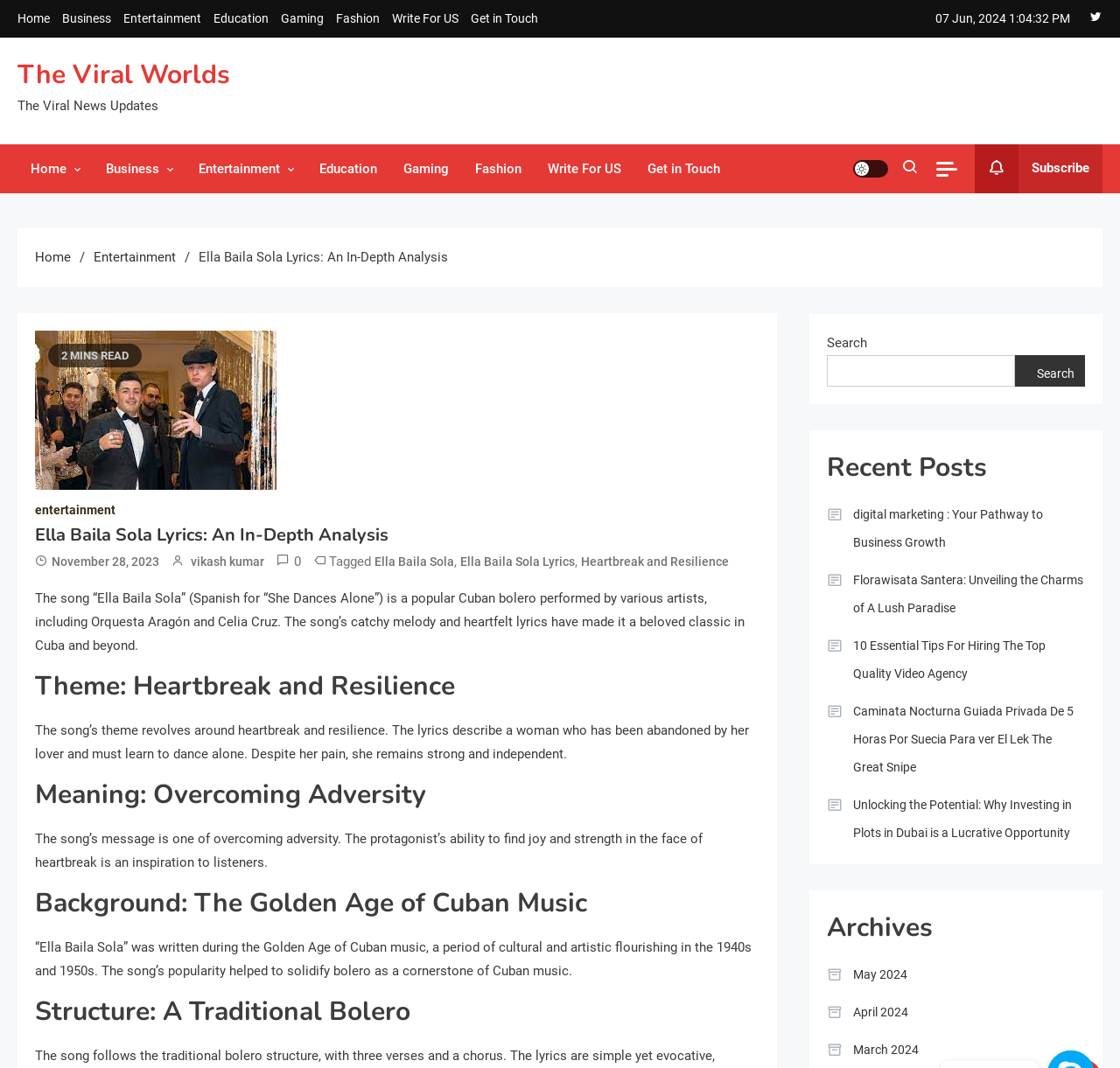What is the structure of the song 'Ella Baila Sola'?
Look at the image and provide a short answer using one word or a phrase.

Traditional Bolero